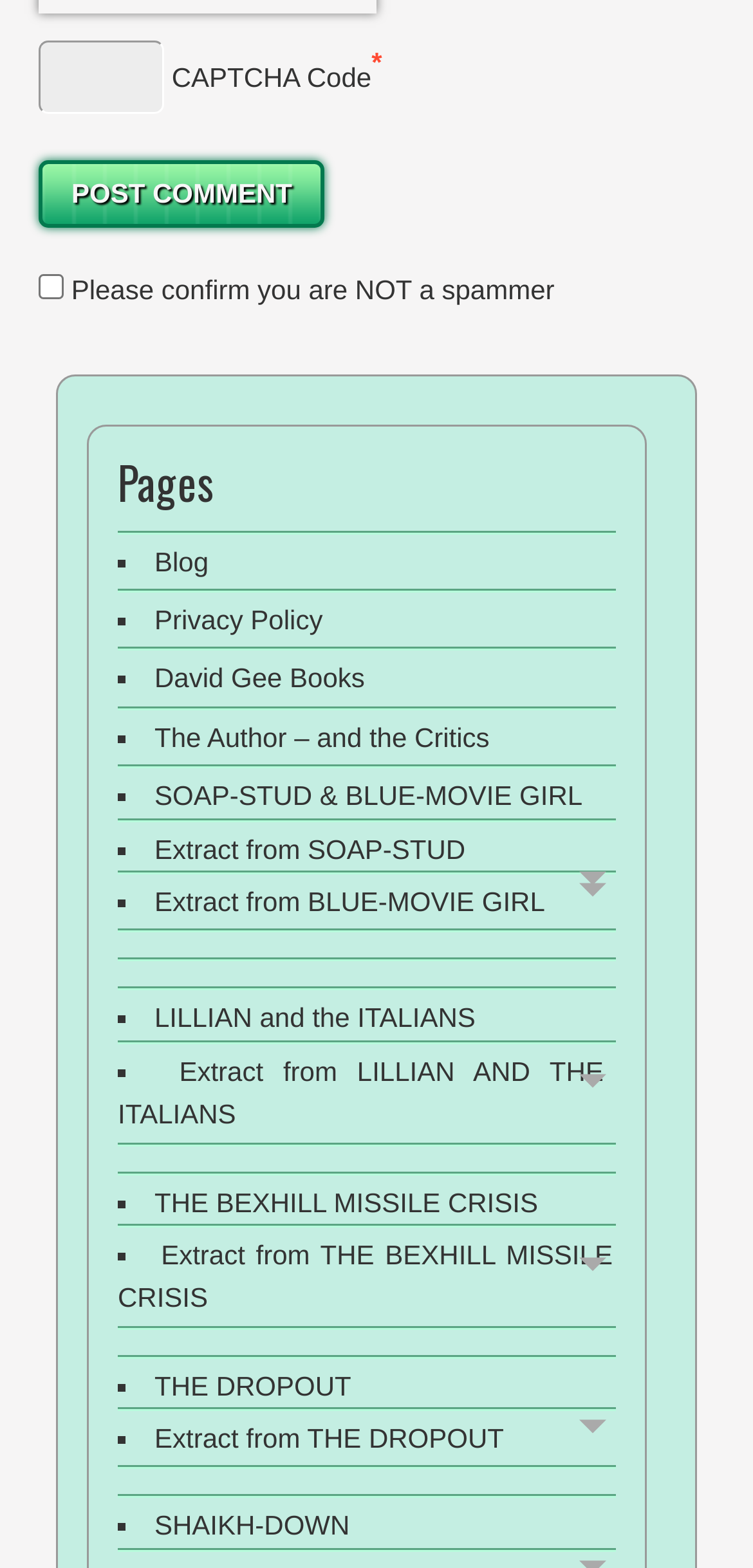Identify the bounding box coordinates for the element you need to click to achieve the following task: "Check the box to confirm you are not a spammer". The coordinates must be four float values ranging from 0 to 1, formatted as [left, top, right, bottom].

[0.051, 0.175, 0.085, 0.191]